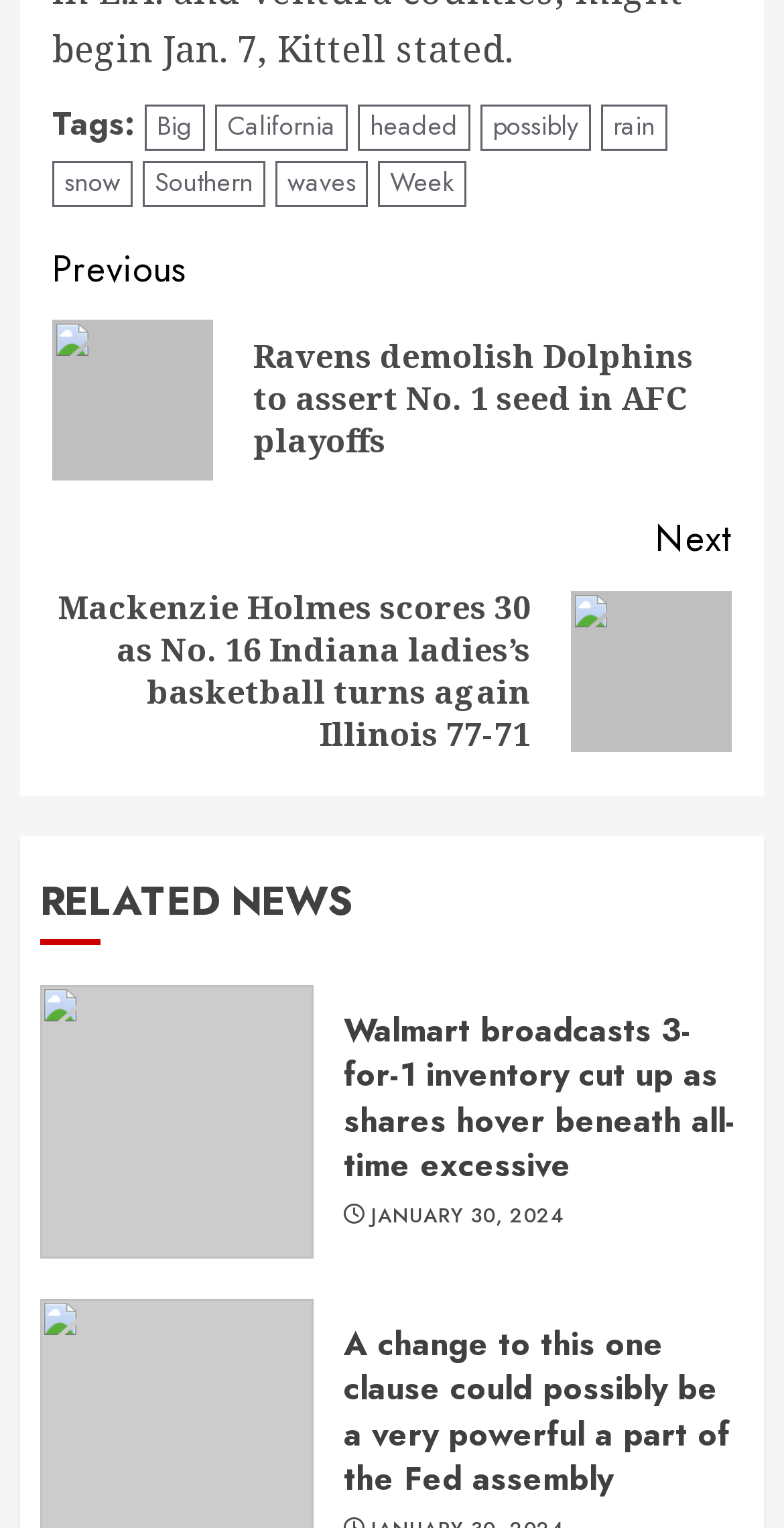Determine the bounding box coordinates of the clickable region to follow the instruction: "Explore the 'RELATED NEWS' section".

[0.051, 0.573, 0.949, 0.618]